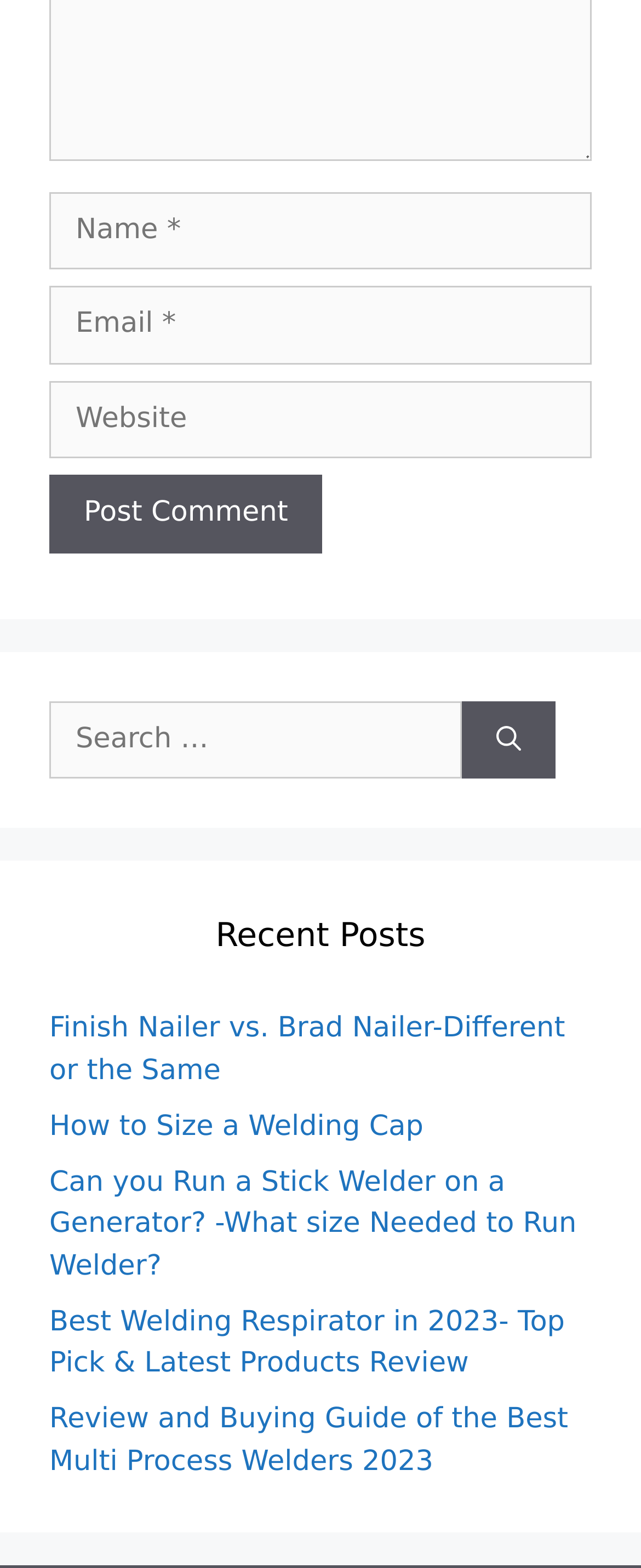Determine the bounding box coordinates of the target area to click to execute the following instruction: "Post a comment."

[0.077, 0.303, 0.503, 0.353]